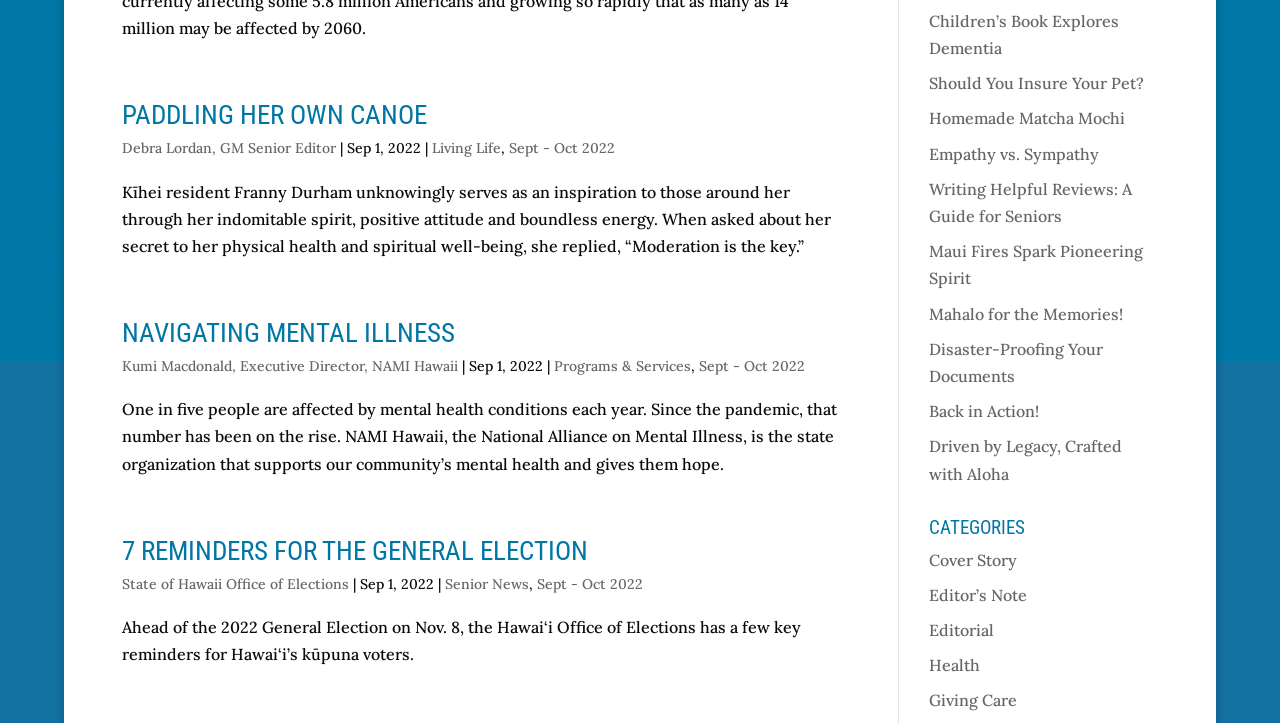Refer to the image and provide an in-depth answer to the question: 
Who is the author of the second article?

The second article has a link element with the text 'Kumi Macdonald, Executive Director, NAMI Hawaii', which suggests that Kumi Macdonald is the author of the article.